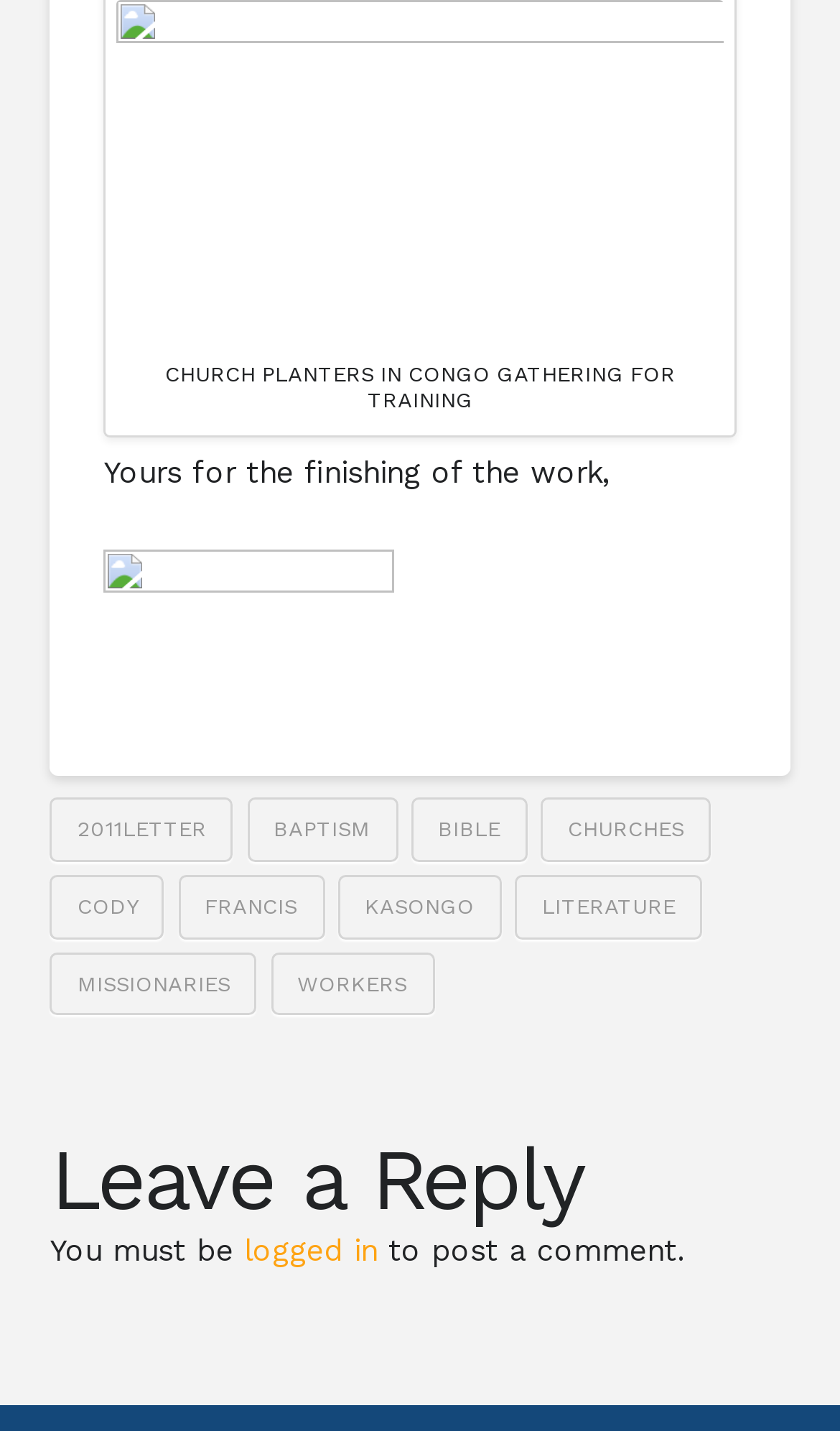Can you specify the bounding box coordinates of the area that needs to be clicked to fulfill the following instruction: "Click the link to learn about baptism"?

[0.294, 0.558, 0.474, 0.602]